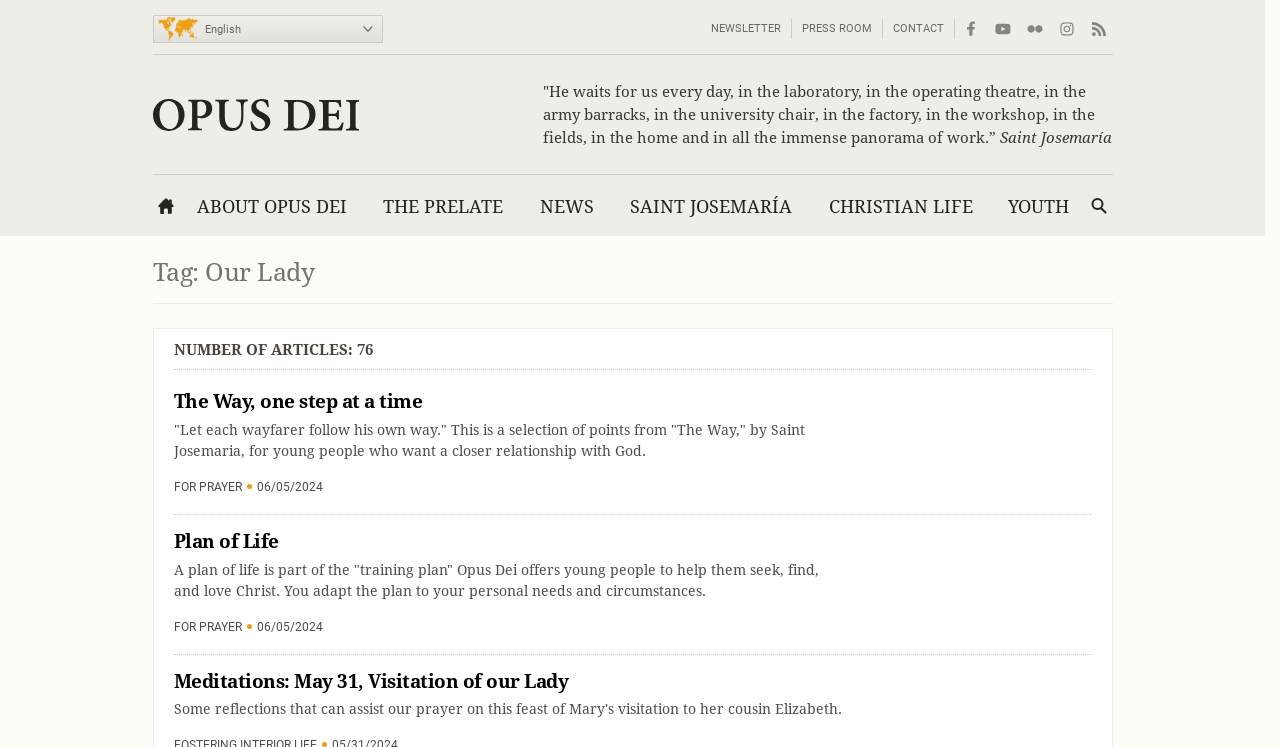Give a short answer using one word or phrase for the question:
What is the name of the organization?

Opus Dei